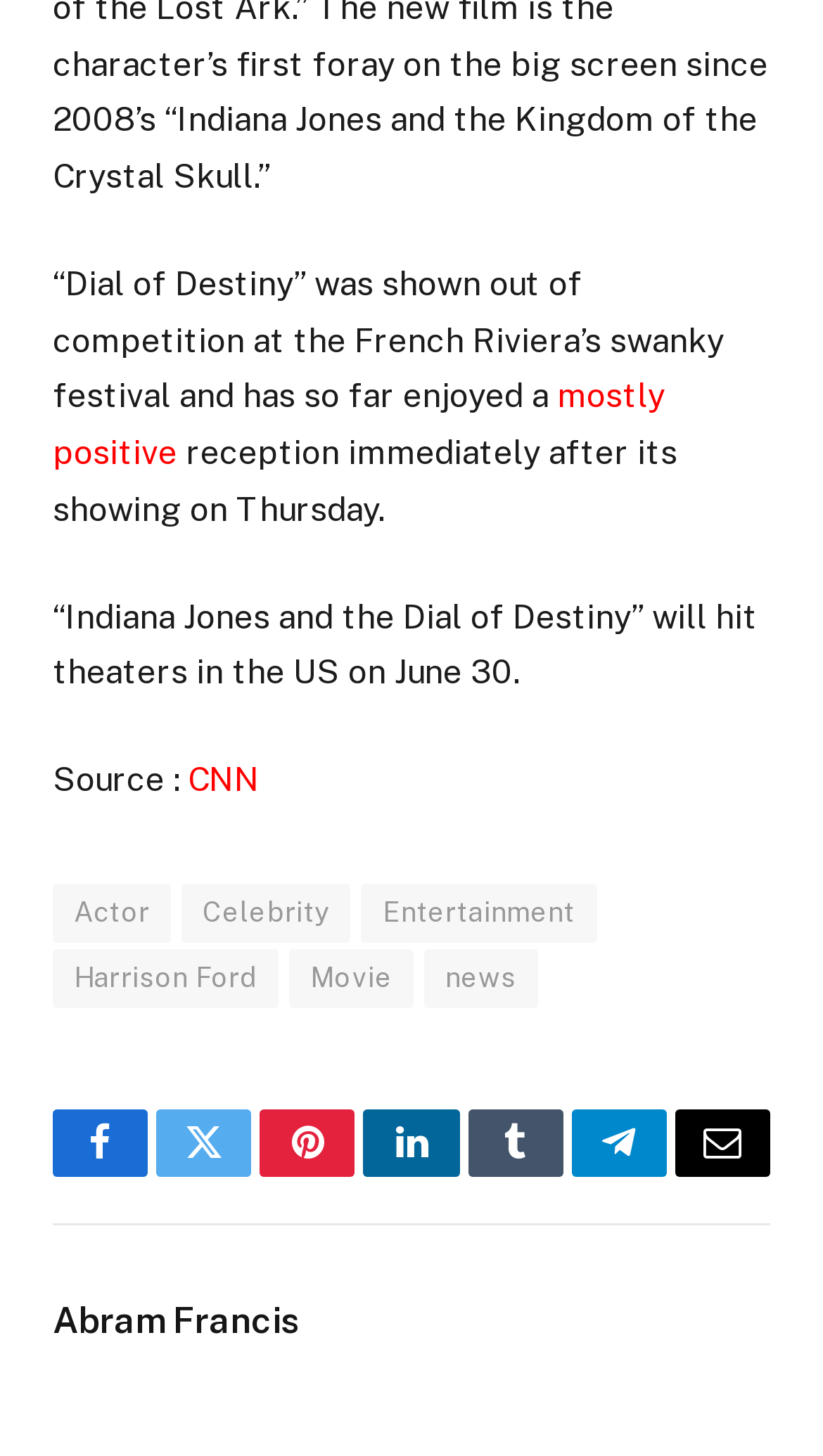Provide a short answer to the following question with just one word or phrase: What social media platforms are available for sharing?

Facebook, Twitter, Pinterest, LinkedIn, Tumblr, Telegram, Email